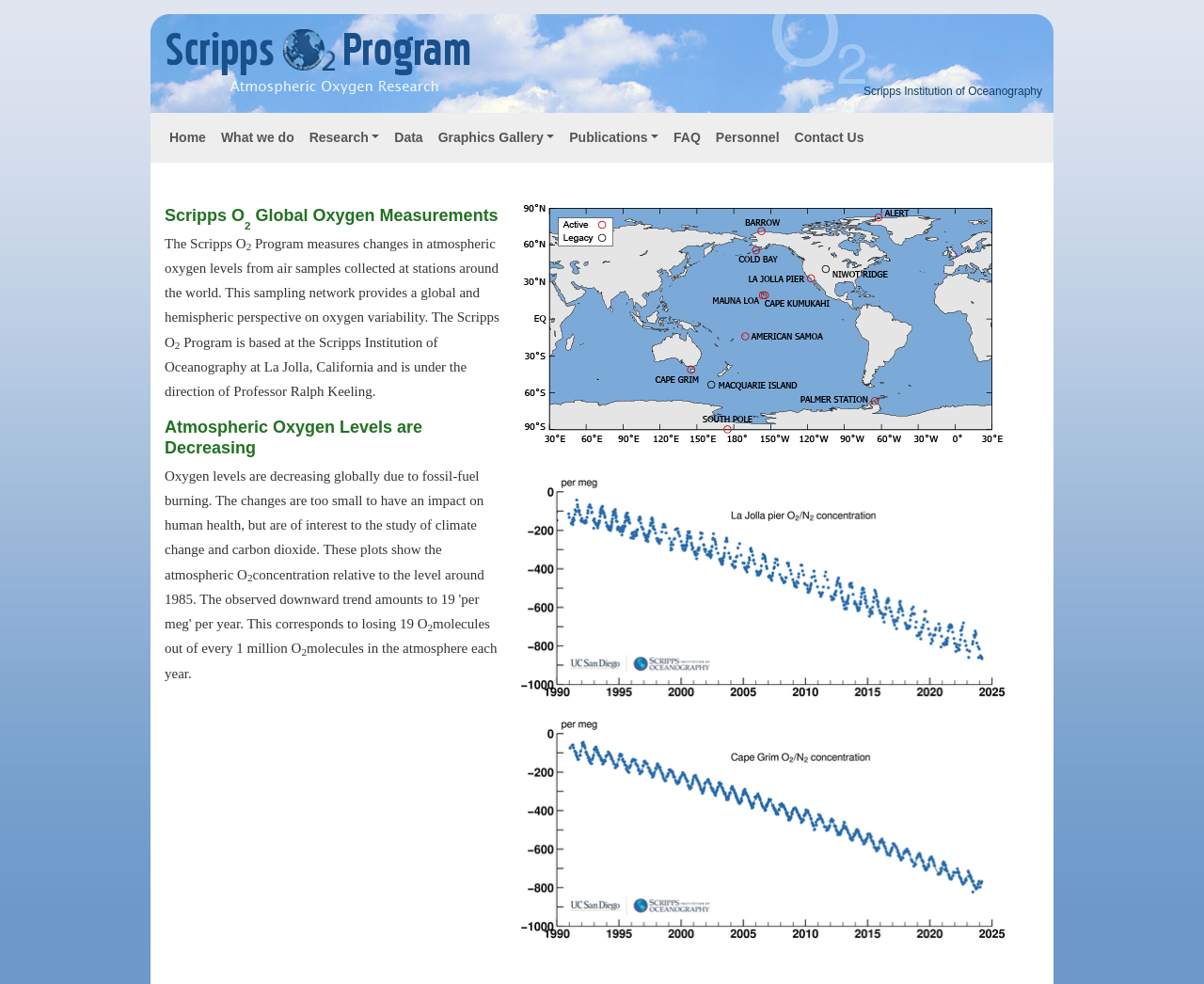Using the given element description, provide the bounding box coordinates (top-left x, top-left y, bottom-right x, bottom-right y) for the corresponding UI element in the screenshot: Home

[0.134, 0.122, 0.177, 0.158]